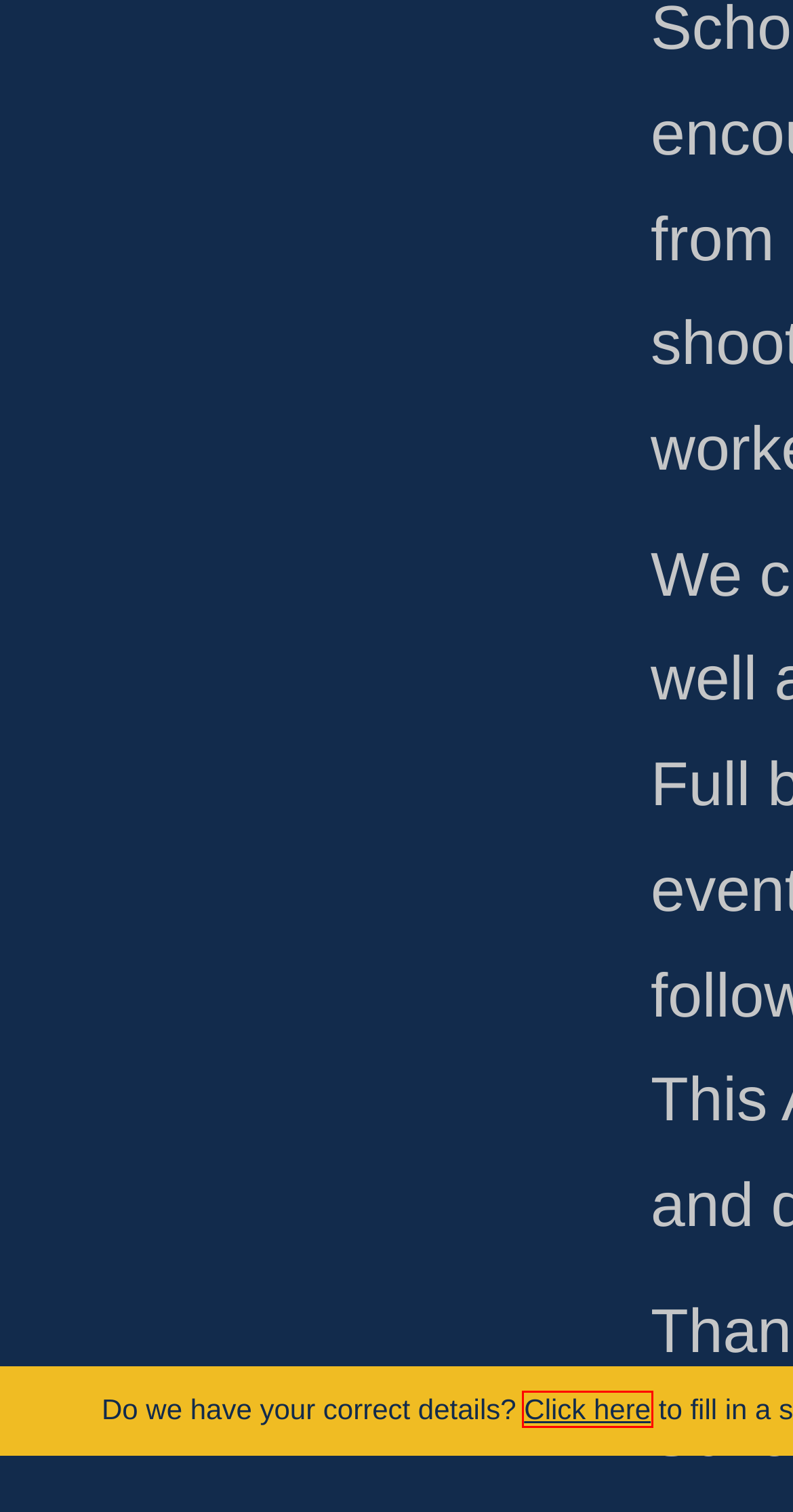Observe the screenshot of a webpage with a red bounding box highlighting an element. Choose the webpage description that accurately reflects the new page after the element within the bounding box is clicked. Here are the candidates:
A. Joining the Whitgiftian Association - Whitgiftian Association Whitgiftian Association
B. Whitgiftian Association Bursary Appeal - Whitgiftian Association Whitgiftian Association
C. Careers - Whitgiftian Association Whitgiftian Association
D. Publications - Whitgiftian Association Whitgiftian Association
E. Update Your Details - Whitgiftian Association Whitgiftian Association
F. Affiliated Societies Archives - Whitgiftian Association Whitgiftian Association
G. Members - Whitgiftian Association Whitgiftian Association
H. Contact Us - Whitgiftian Association Whitgiftian Association

E